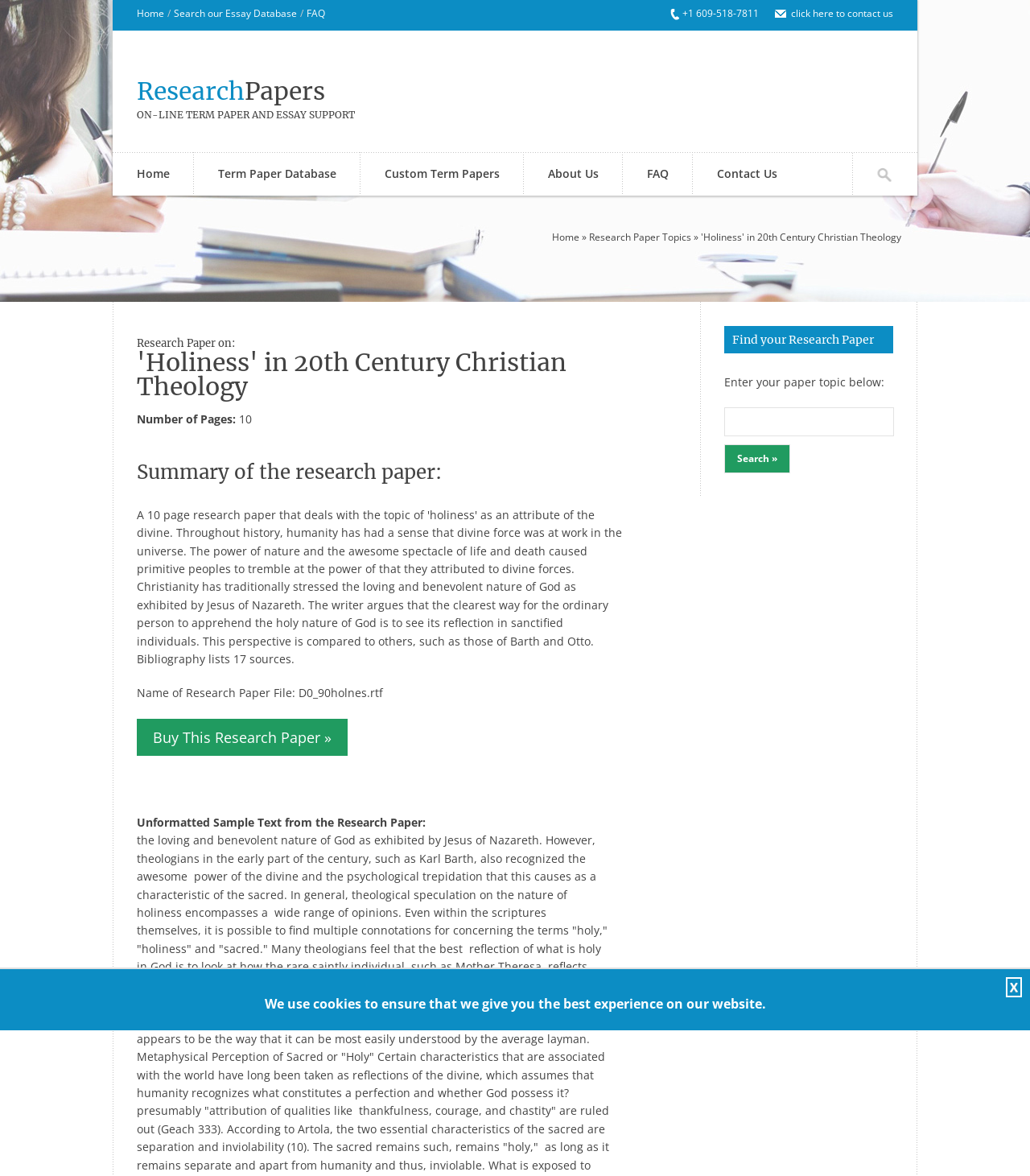Specify the bounding box coordinates of the area that needs to be clicked to achieve the following instruction: "Click on 'Home'".

[0.133, 0.005, 0.159, 0.017]